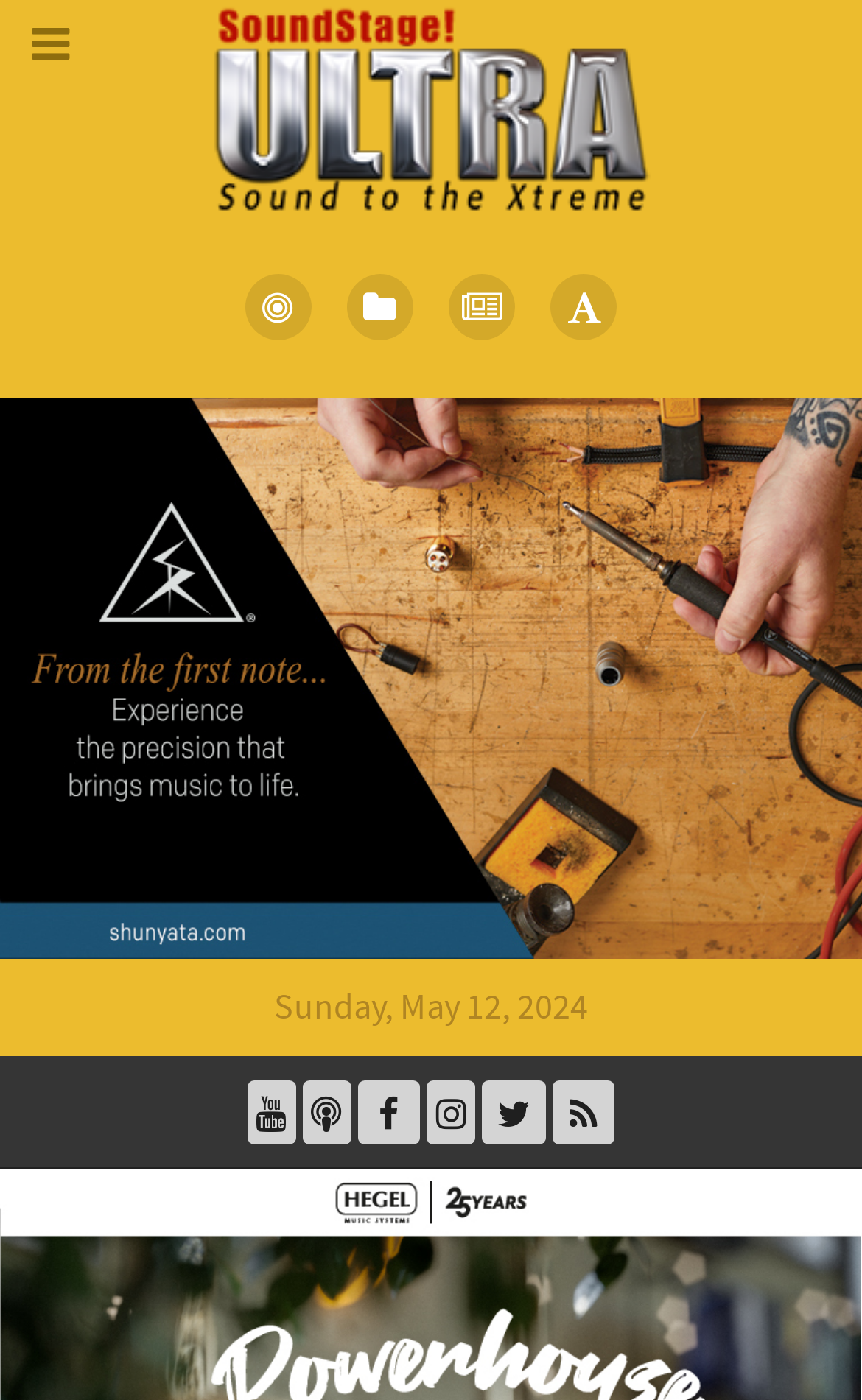Please provide the bounding box coordinates in the format (top-left x, top-left y, bottom-right x, bottom-right y). Remember, all values are floating point numbers between 0 and 1. What is the bounding box coordinate of the region described as: Buying Guides

[0.381, 0.196, 0.5, 0.243]